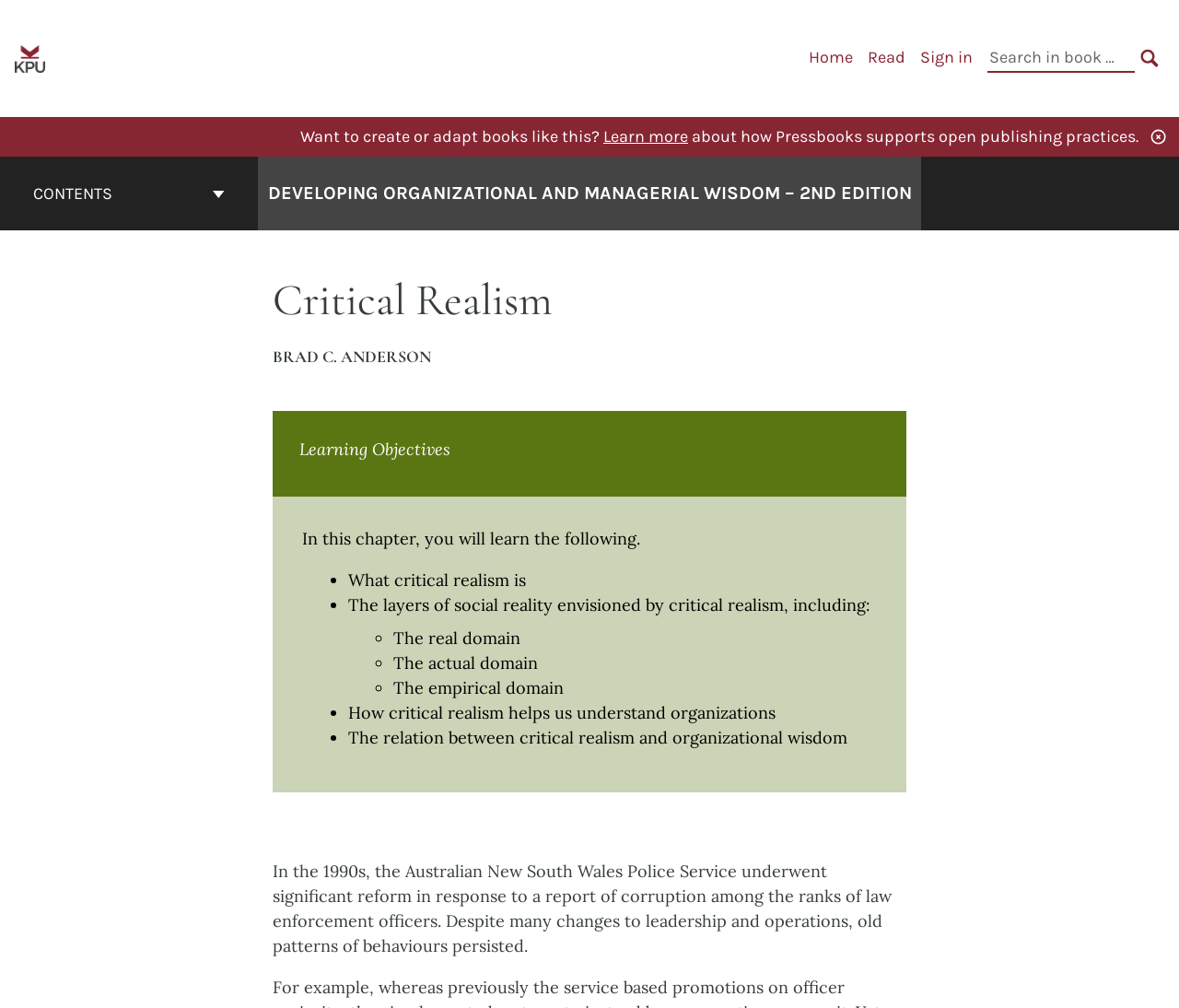Identify the bounding box coordinates of the region that should be clicked to execute the following instruction: "Click HOME".

None